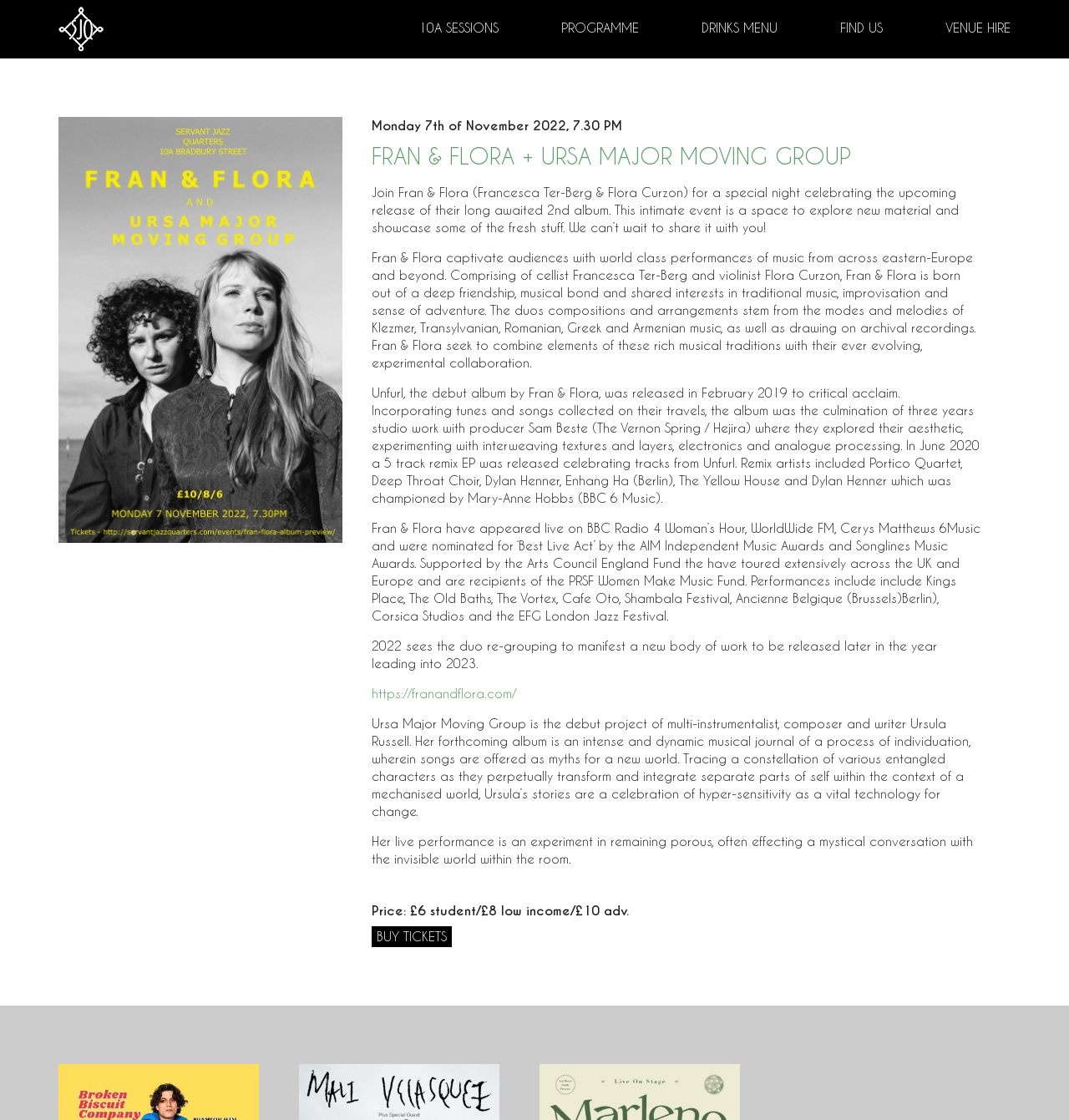Identify the text that serves as the heading for the webpage and generate it.

SERVANT JAZZ QUARTERS